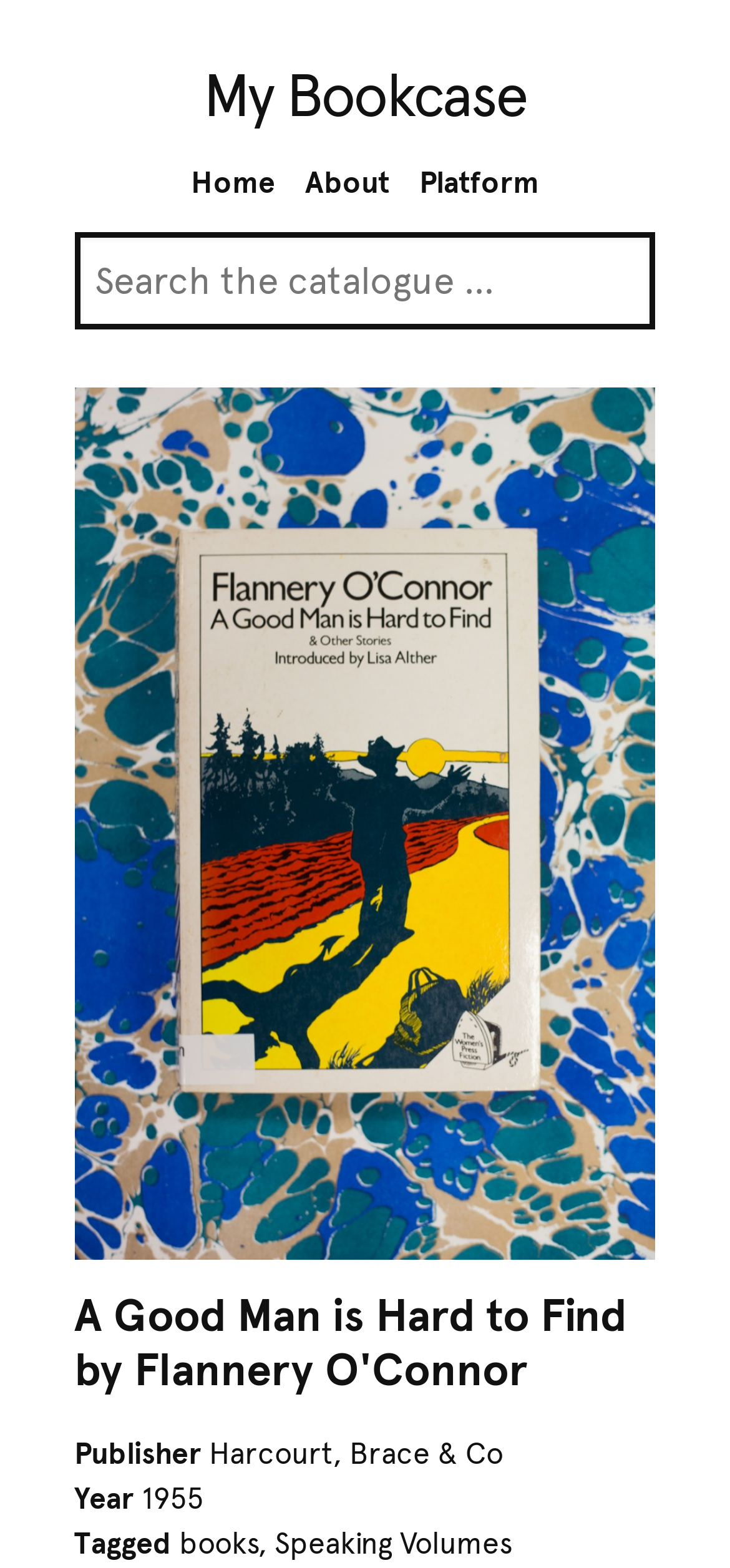Determine the bounding box coordinates of the clickable element necessary to fulfill the instruction: "Go to the home page". Provide the coordinates as four float numbers within the 0 to 1 range, i.e., [left, top, right, bottom].

[0.241, 0.094, 0.397, 0.139]